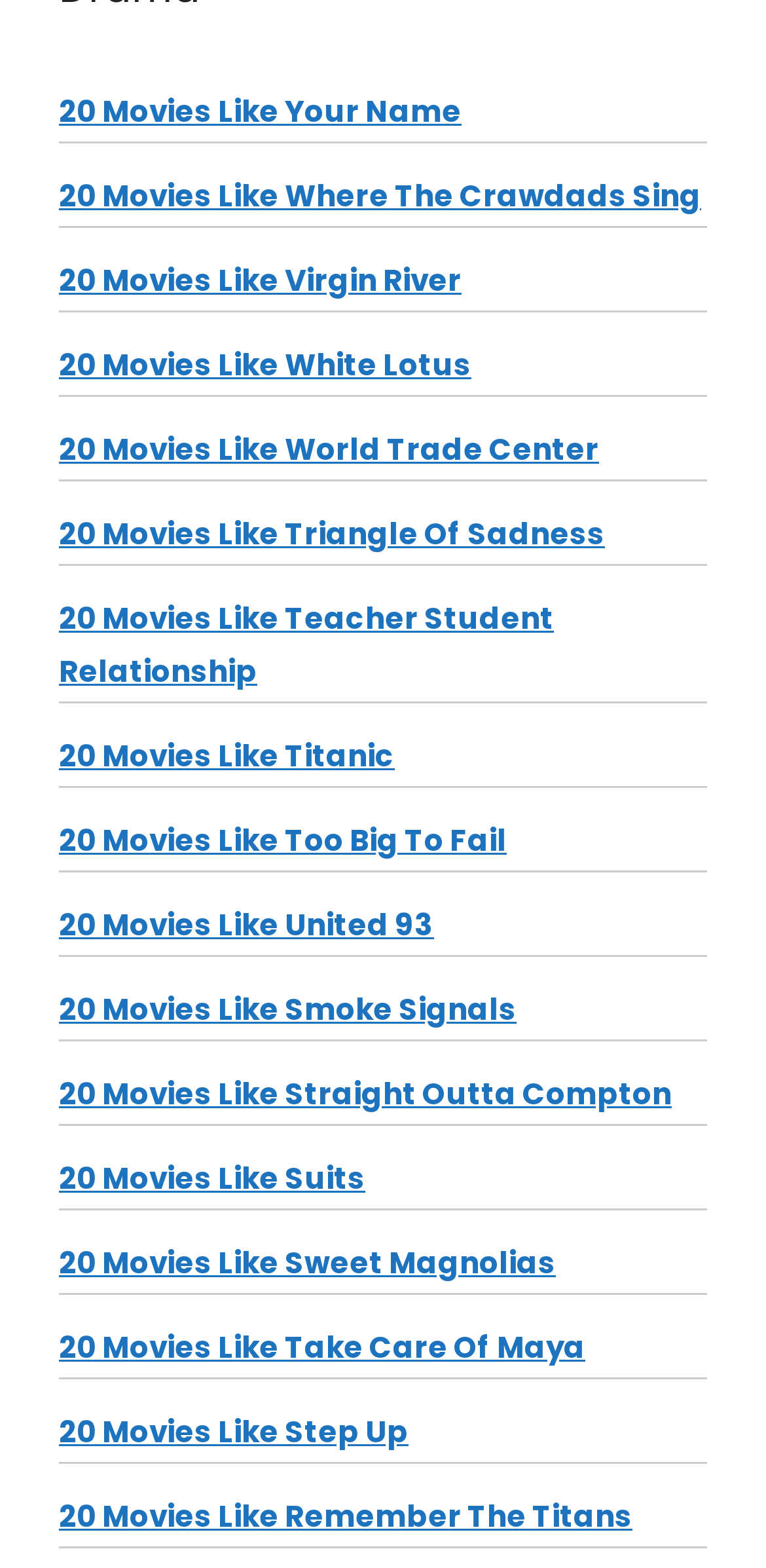Please specify the coordinates of the bounding box for the element that should be clicked to carry out this instruction: "view 20 Movies Like Triangle Of Sadness". The coordinates must be four float numbers between 0 and 1, formatted as [left, top, right, bottom].

[0.077, 0.328, 0.79, 0.354]